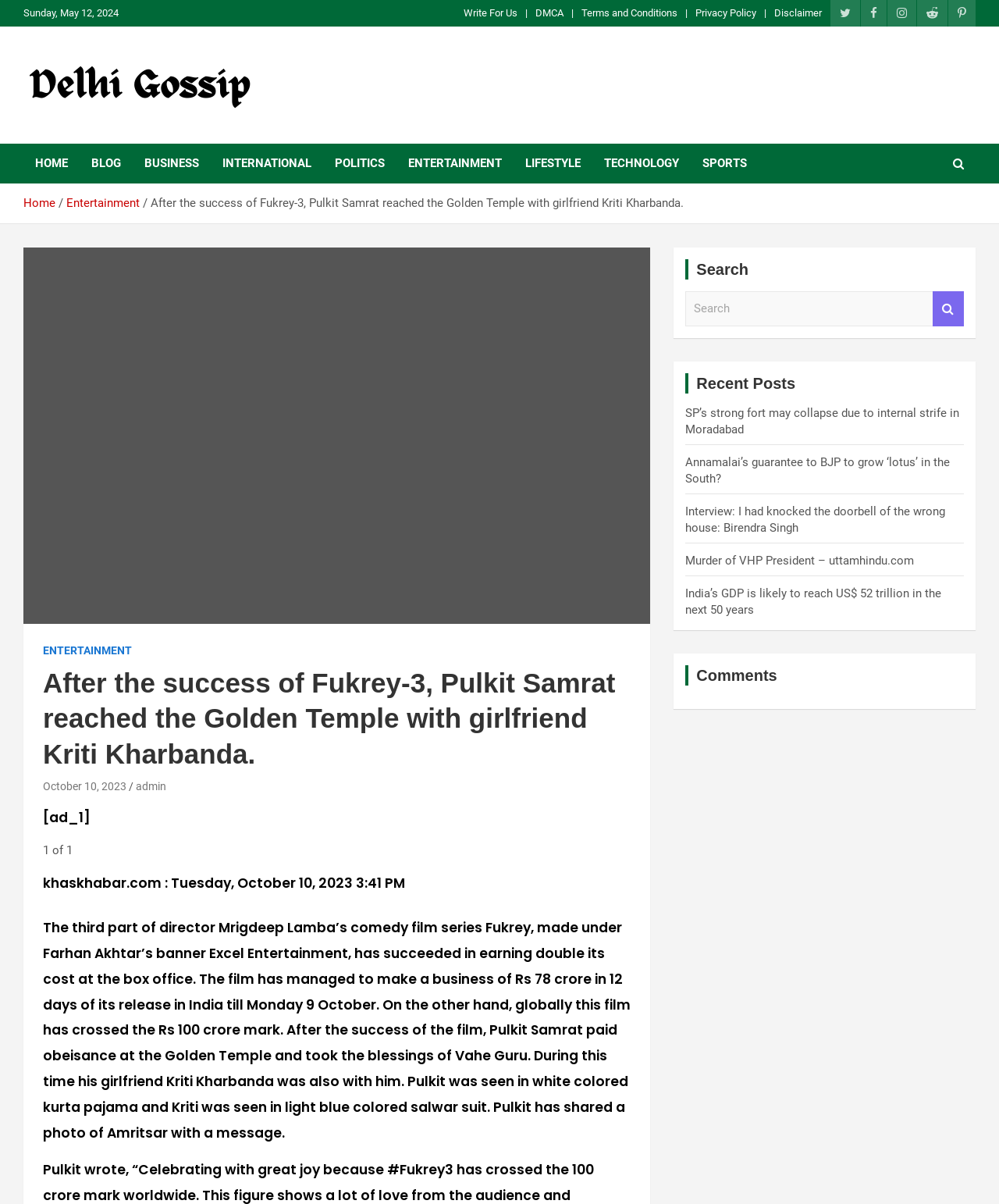Pinpoint the bounding box coordinates of the clickable area necessary to execute the following instruction: "Click on the 'Delhi Gossips' link". The coordinates should be given as four float numbers between 0 and 1, namely [left, top, right, bottom].

[0.023, 0.043, 0.258, 0.058]